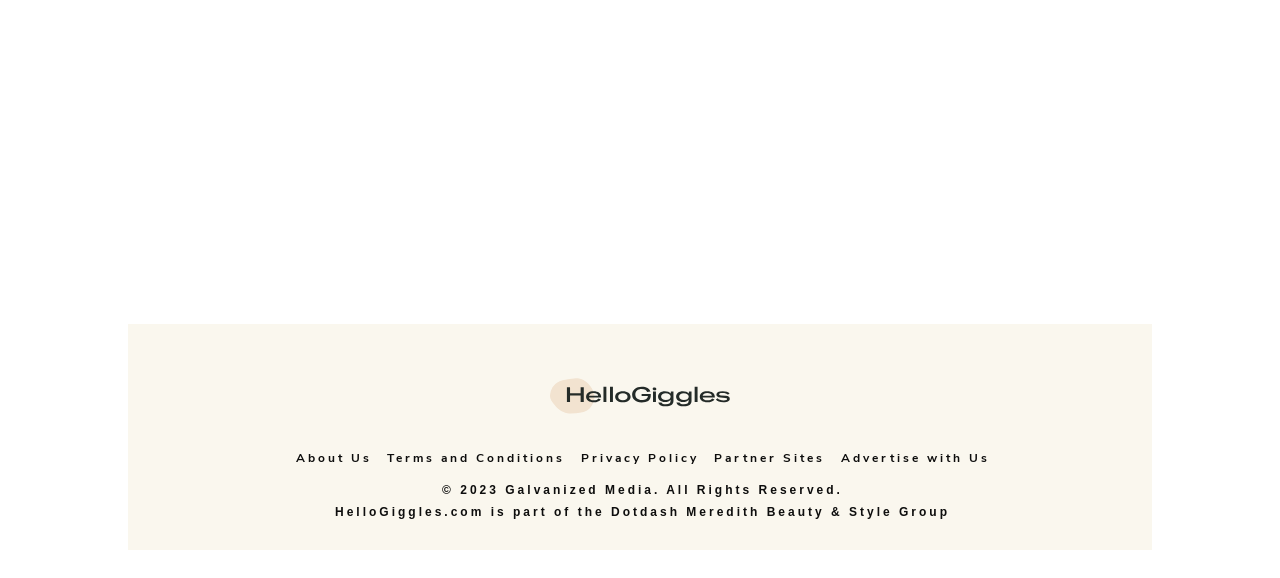Locate the bounding box of the UI element defined by this description: "Studies". The coordinates should be given as four float numbers between 0 and 1, formatted as [left, top, right, bottom].

None